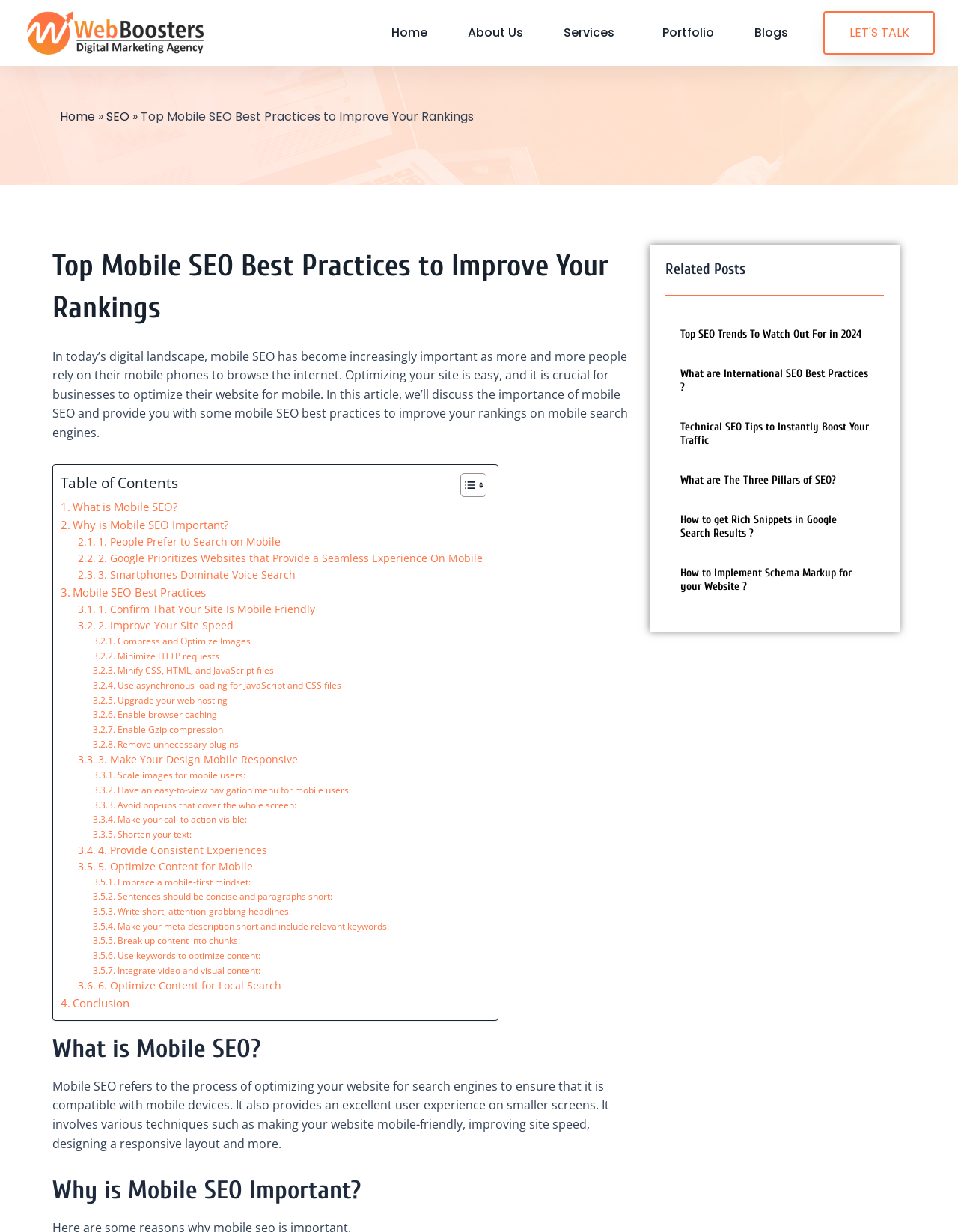Bounding box coordinates are to be given in the format (top-left x, top-left y, bottom-right x, bottom-right y). All values must be floating point numbers between 0 and 1. Provide the bounding box coordinate for the UI element described as: 2. Improve Your Site Speed

[0.081, 0.501, 0.243, 0.515]